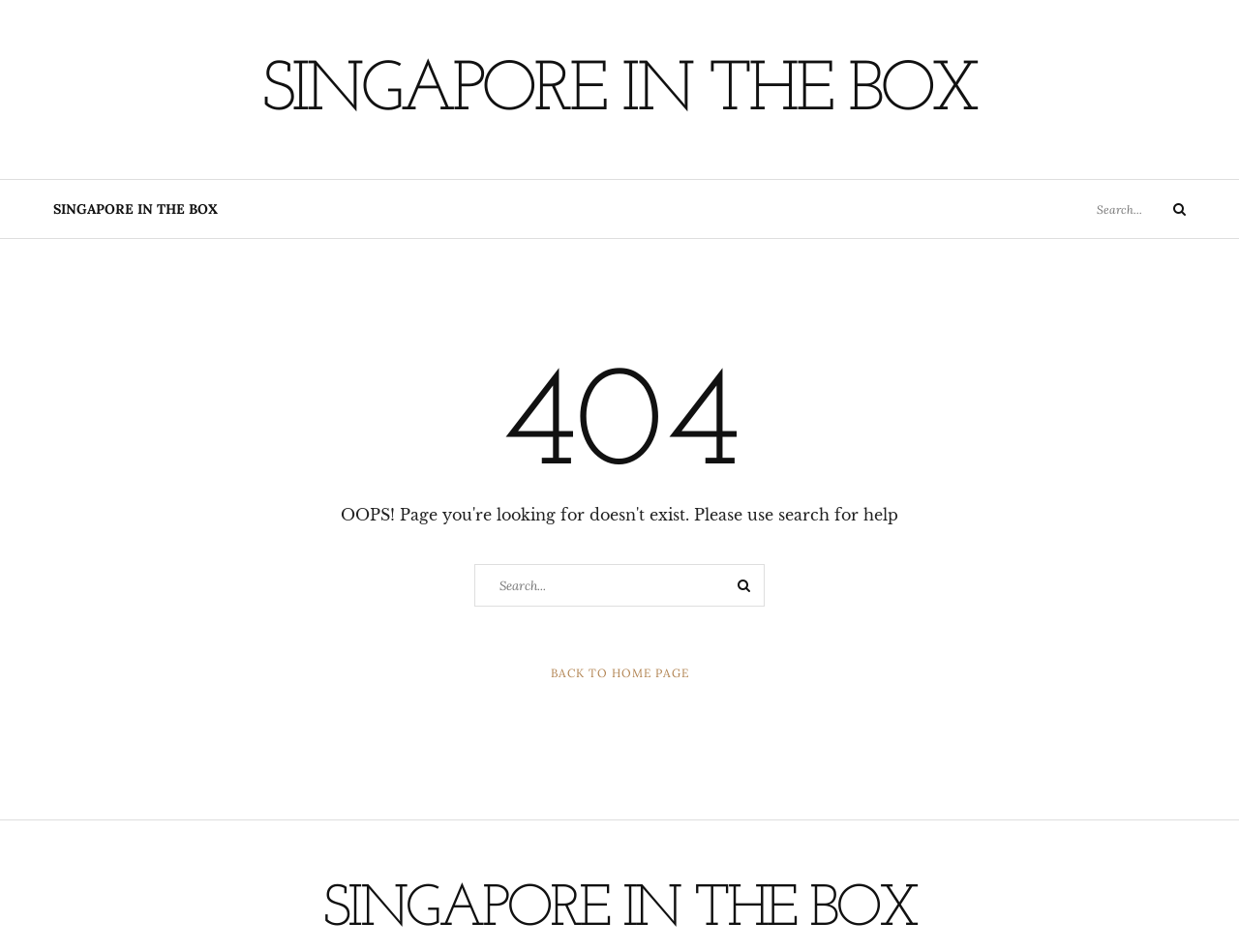What is the purpose of the button with the search icon?
Please provide a detailed answer to the question.

The button with the search icon is located next to the search box, which is indicated by the bounding box coordinates [0.885, 0.189, 0.957, 0.25]. The button's purpose is to initiate a search query when clicked, as indicated by the ' Search' text.